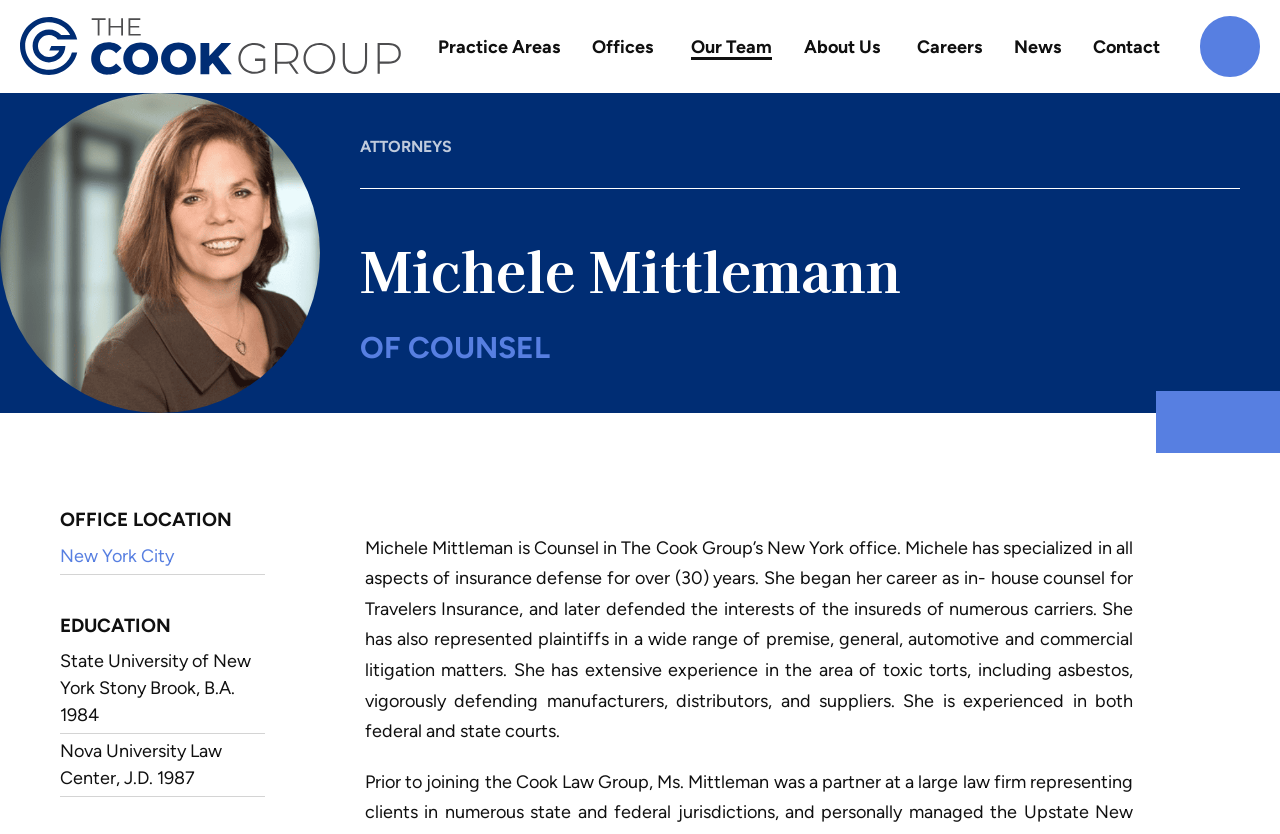Reply to the question with a single word or phrase:
What is the name of the university where Michele Mittleman earned her B.A.?

State University of New York Stony Brook